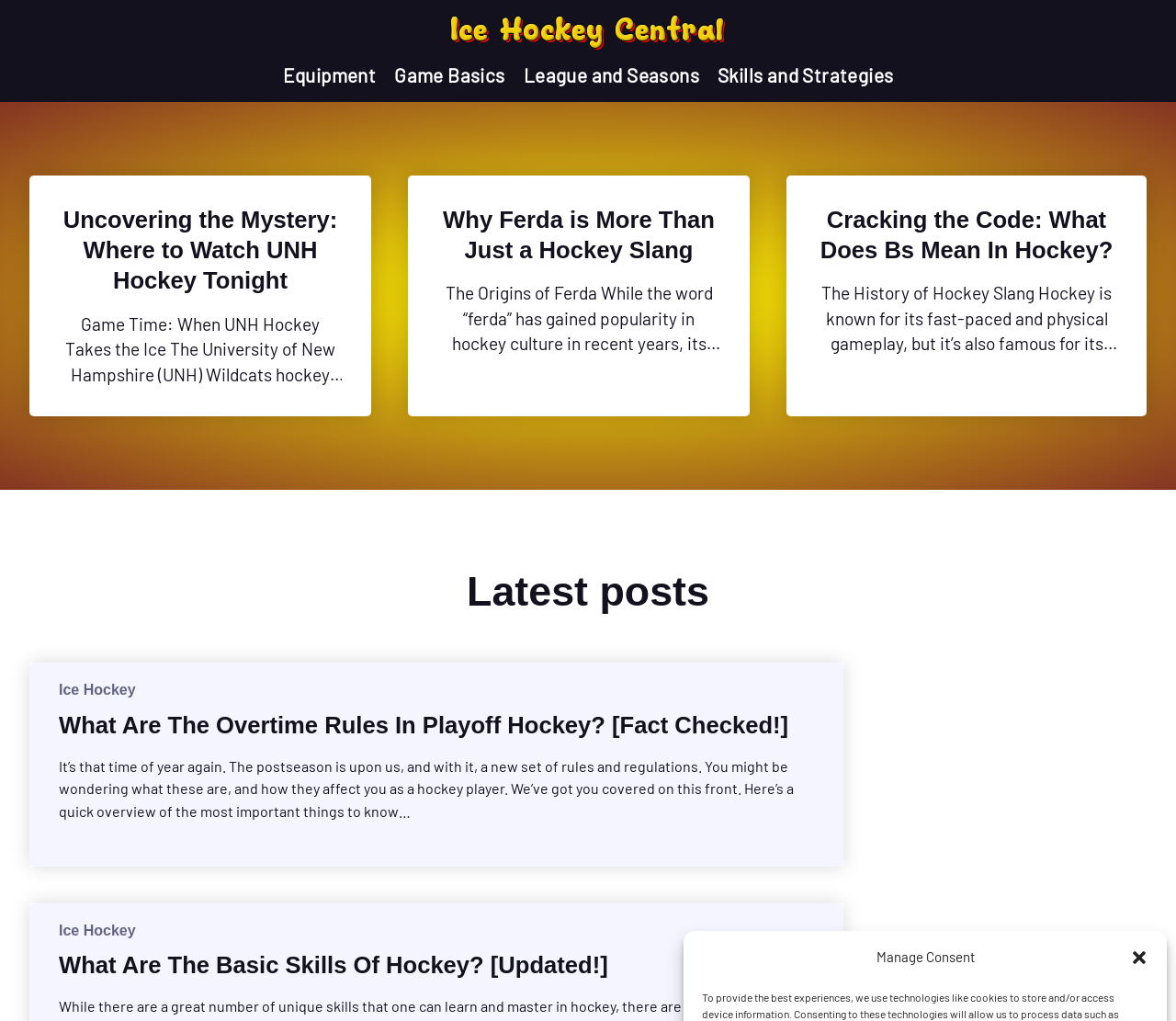How many navigation links are in the header menu?
Please look at the screenshot and answer using one word or phrase.

4